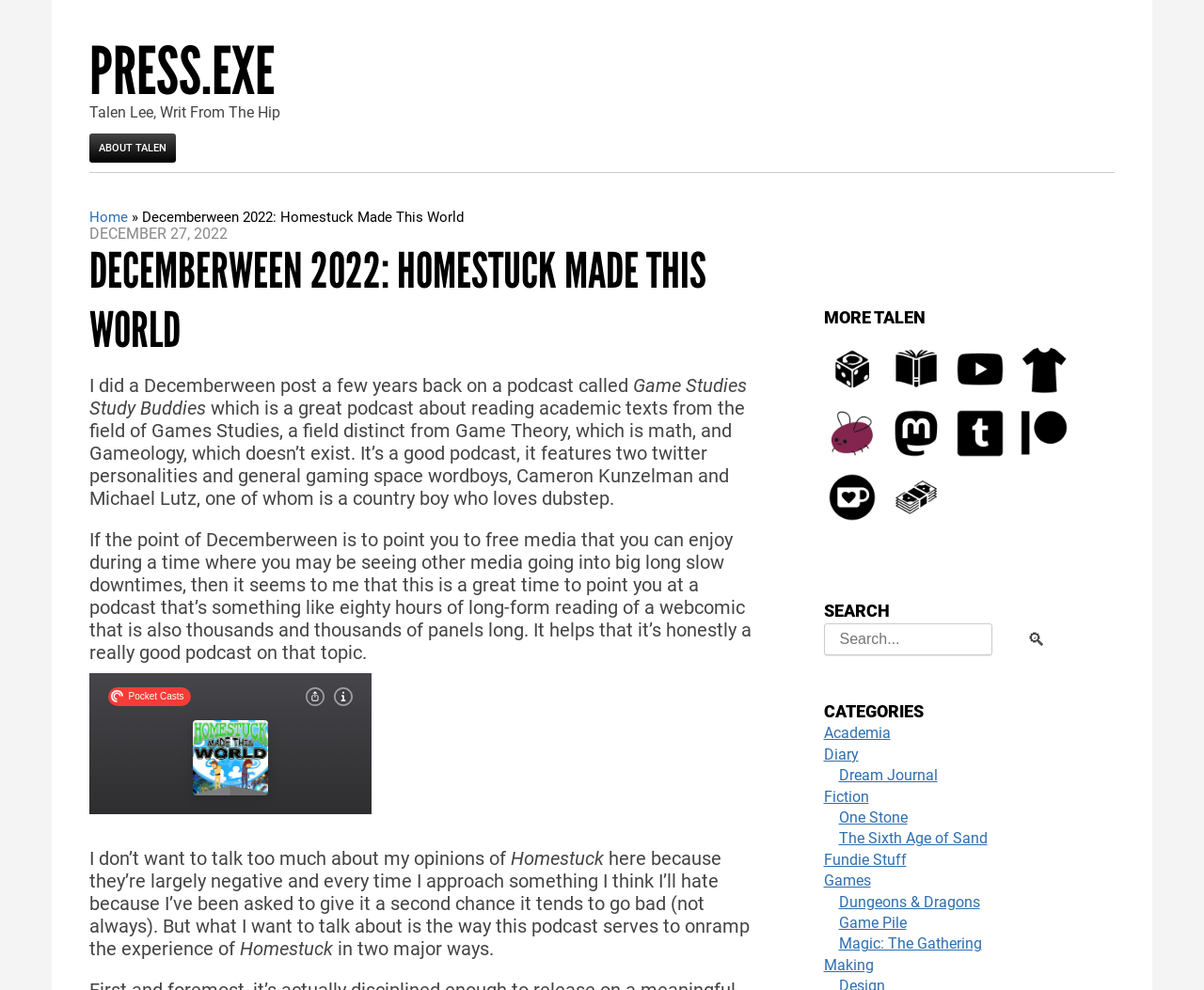Highlight the bounding box coordinates of the region I should click on to meet the following instruction: "Read the 'Decemberween 2022: Homestuck Made This World' heading".

[0.074, 0.245, 0.629, 0.369]